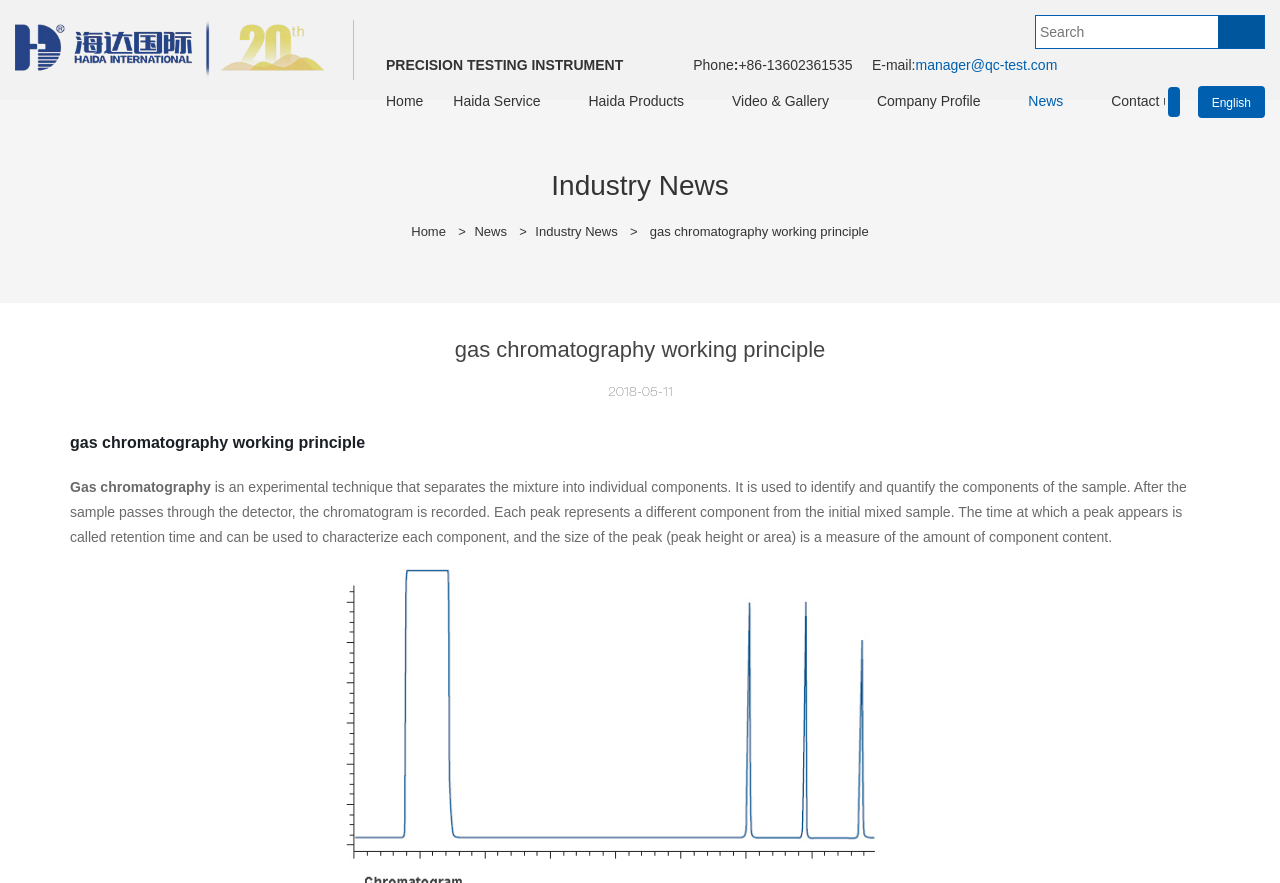Describe all the key features of the webpage in detail.

The webpage is about gas chromatography, specifically its working principle. At the top left, there is a link to "Haida Testing Machine" accompanied by an image with the same name. On the top right, there is a search box with a required field and a button next to it.

Below the search box, there is a section with contact information, including a phone number and an email address. This section is headed by "PRECISION TESTING INSTRUMENT" in a larger font.

To the left of the contact information, there is a navigation menu with links to "Home", "Haida Service", "Haida Products", "Video & Gallery", "Company Profile", "News", and "Contact us". 

On the top right corner, there is a language option with the text "English". 

The main content of the webpage is divided into two sections. The first section has a heading "gas chromatography working principle" and a brief introduction to gas chromatography, explaining that it is an experimental technique used to identify and quantify the components of a sample. 

The second section has a subheading "Industry News" and appears to be a news article or blog post about gas chromatography, with a date "2018-05-11" at the top. The article explains the working principle of gas chromatography in more detail, including the concept of retention time and peak height or area.